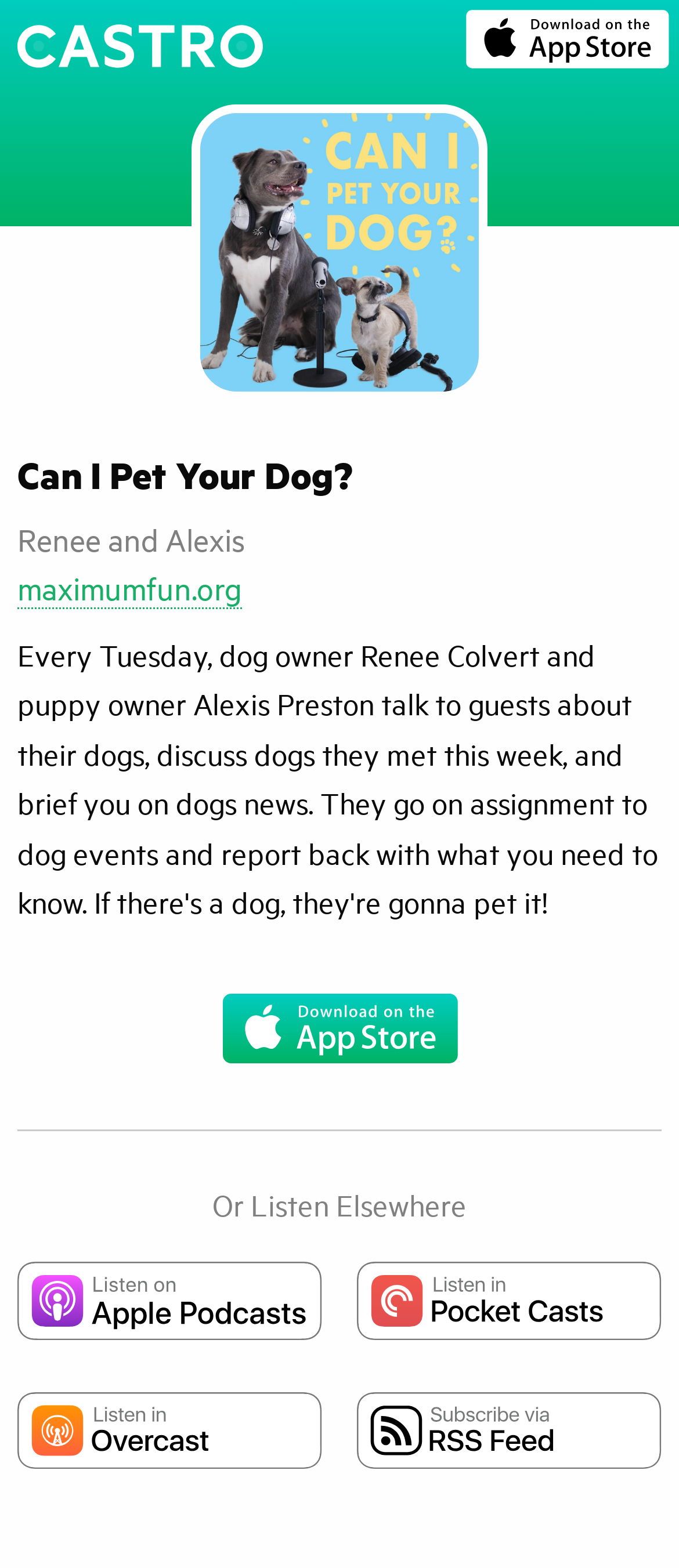From the element description: "alt="Listen In Pocket Casts"", extract the bounding box coordinates of the UI element. The coordinates should be expressed as four float numbers between 0 and 1, in the order [left, top, right, bottom].

[0.526, 0.814, 0.974, 0.863]